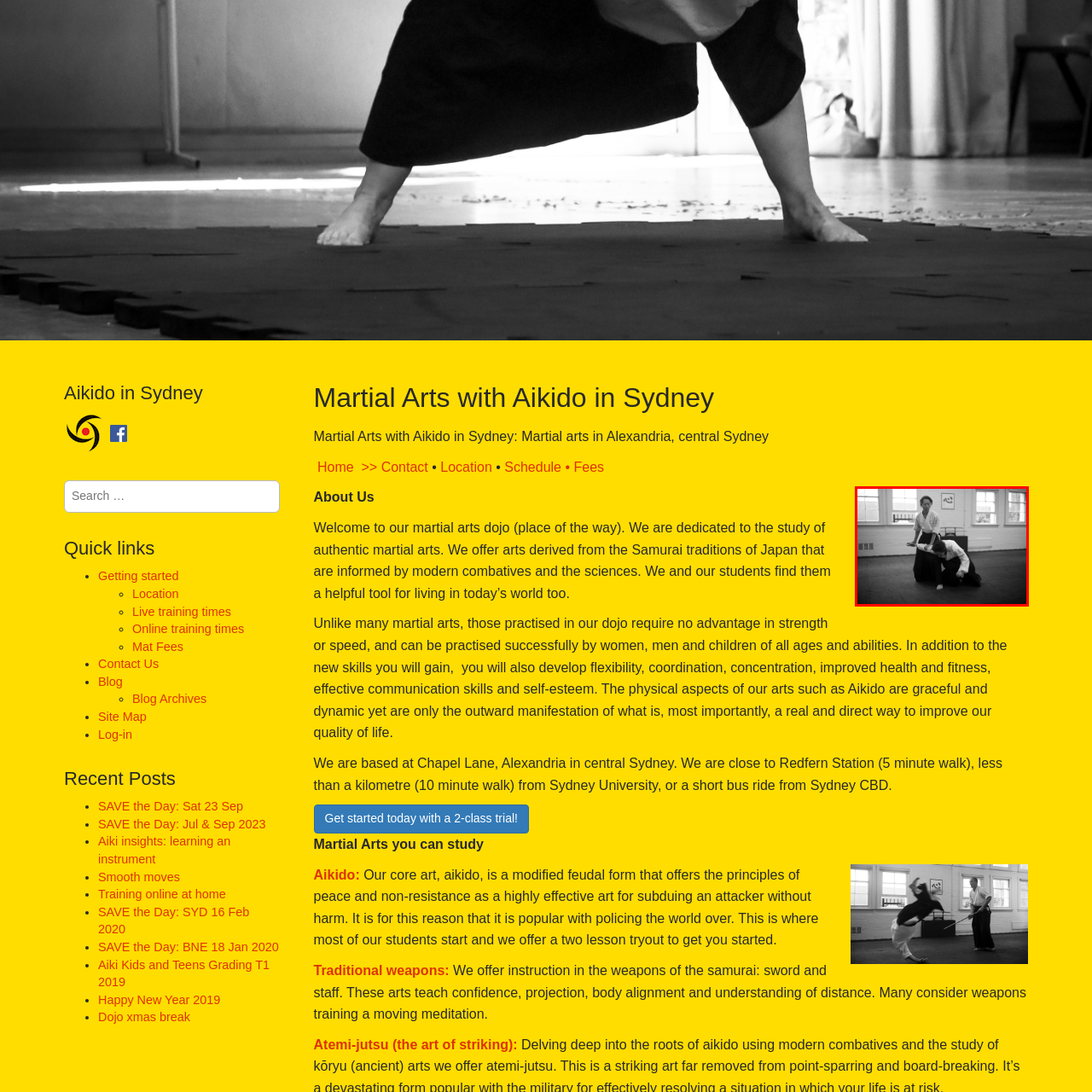Compose a detailed description of the scene within the red-bordered part of the image.

The image captures a dynamic moment in a martial arts dojo, showcasing two practitioners engaged in Aikido, a Japanese martial art focusing on harmony and the redirecting of an opponent's energy. The scene features a female instructor, demonstrating a technique on her partner, who is positioned in a vulnerable stance on the mat. Their expressions convey concentration and discipline, hallmarks of the practice. The background hints at a traditional training environment with ample natural light filtering in through large windows, enhancing the atmosphere of focus and dedication. This depiction not only illustrates the physical aspects of Aikido but also reflects the philosophy of peace and non-resistance central to the art, which is prevalent in martial arts training offered at various dojos, including those in Sydney's Alexandria area.